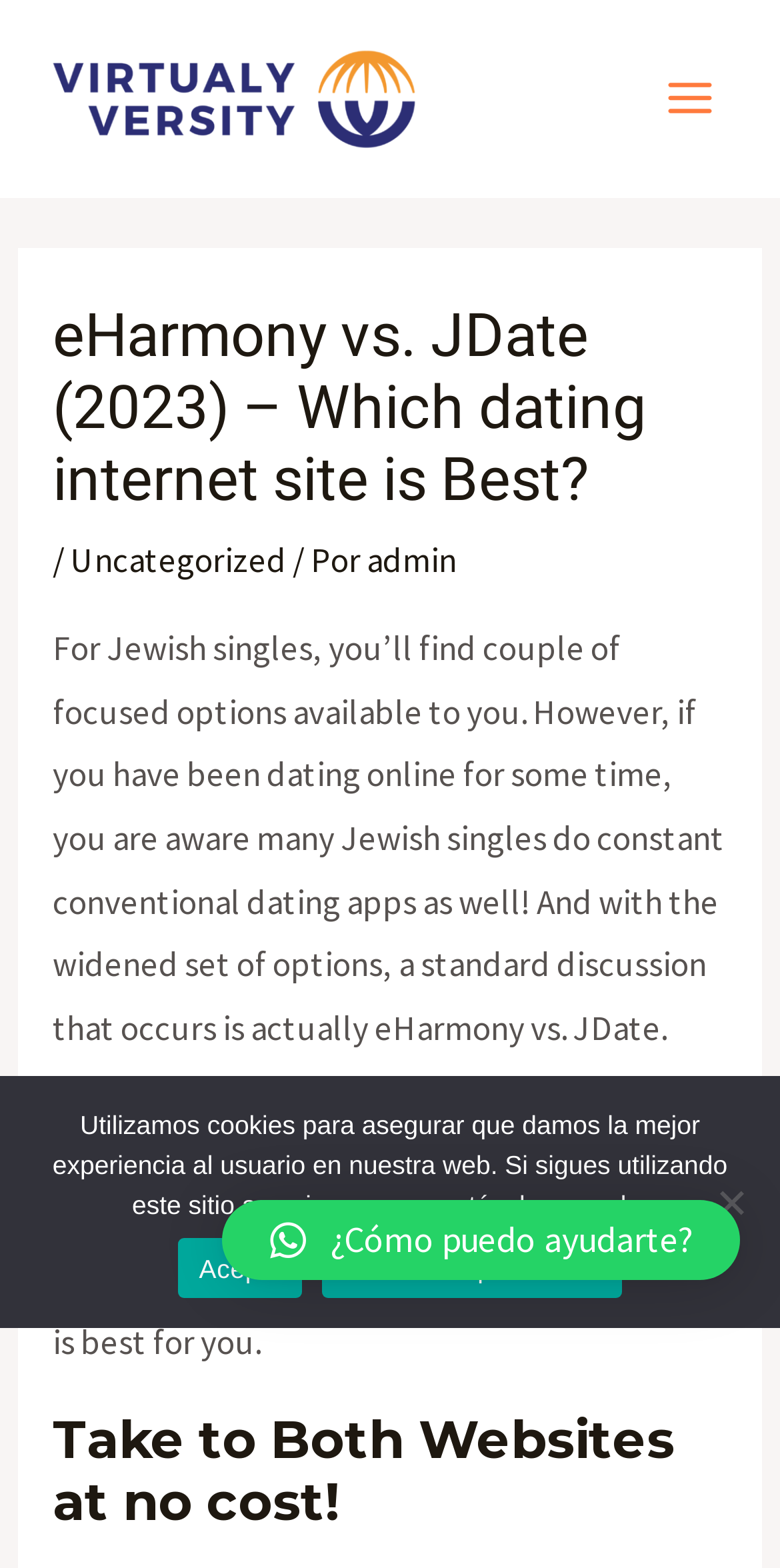From the element description: "Acepto", extract the bounding box coordinates of the UI element. The coordinates should be expressed as four float numbers between 0 and 1, in the order [left, top, right, bottom].

[0.229, 0.79, 0.388, 0.828]